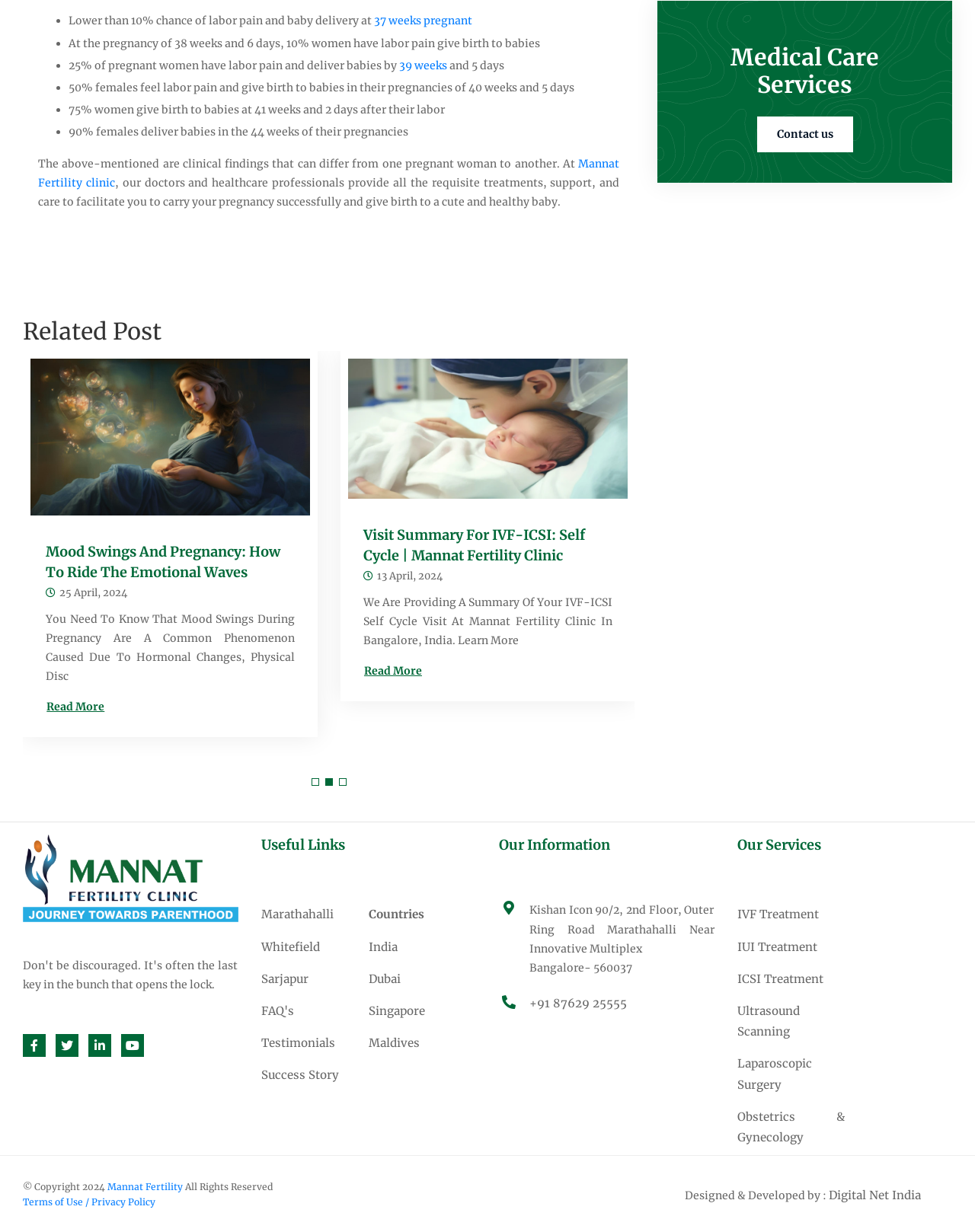Determine the bounding box coordinates of the section I need to click to execute the following instruction: "Click the 'Terms of Use / Privacy Policy' link". Provide the coordinates as four float numbers between 0 and 1, i.e., [left, top, right, bottom].

[0.023, 0.971, 0.159, 0.98]